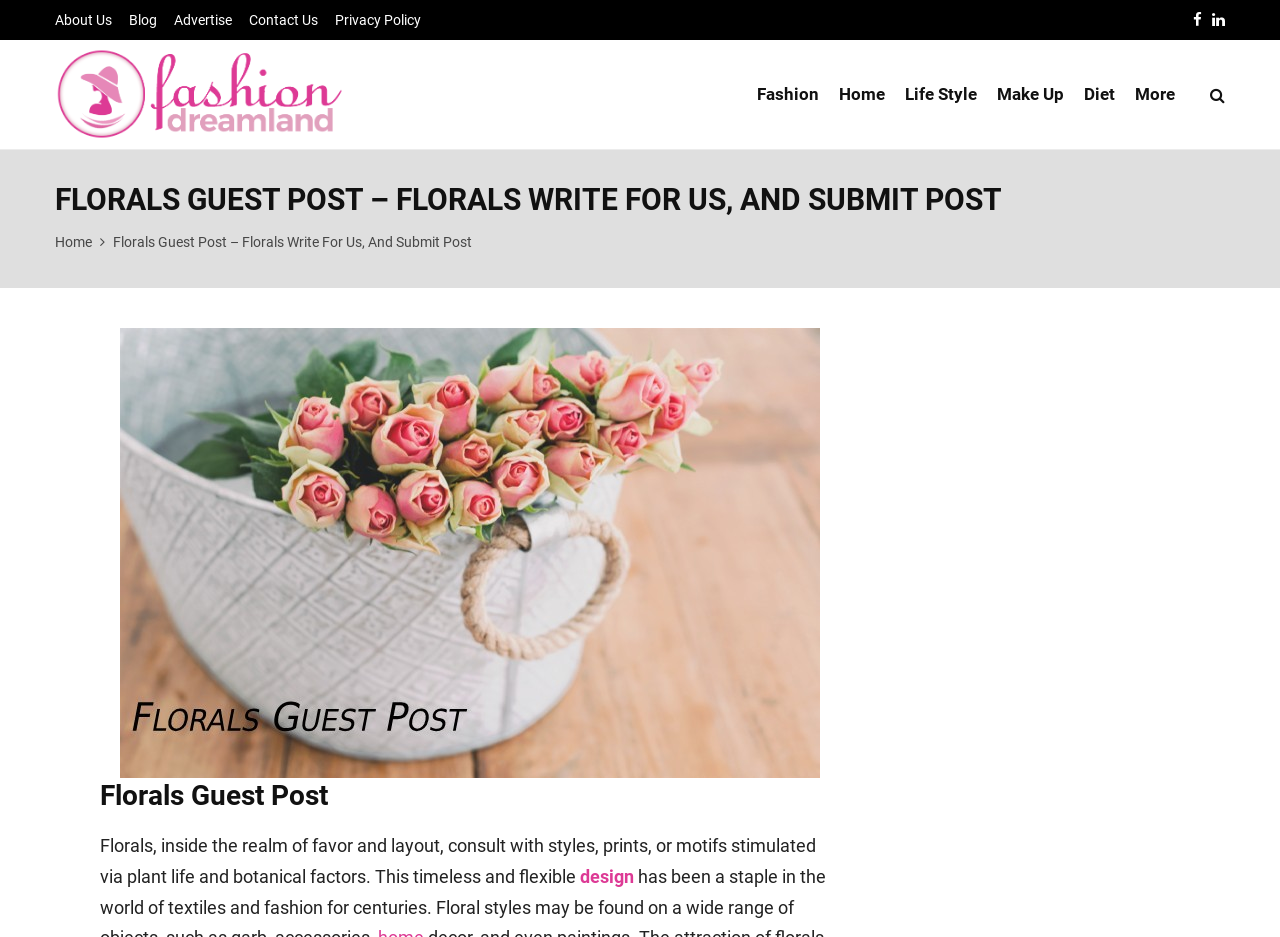What are the main categories on the website?
Refer to the screenshot and respond with a concise word or phrase.

Fashion, Home, Life Style, Make Up, Diet, More